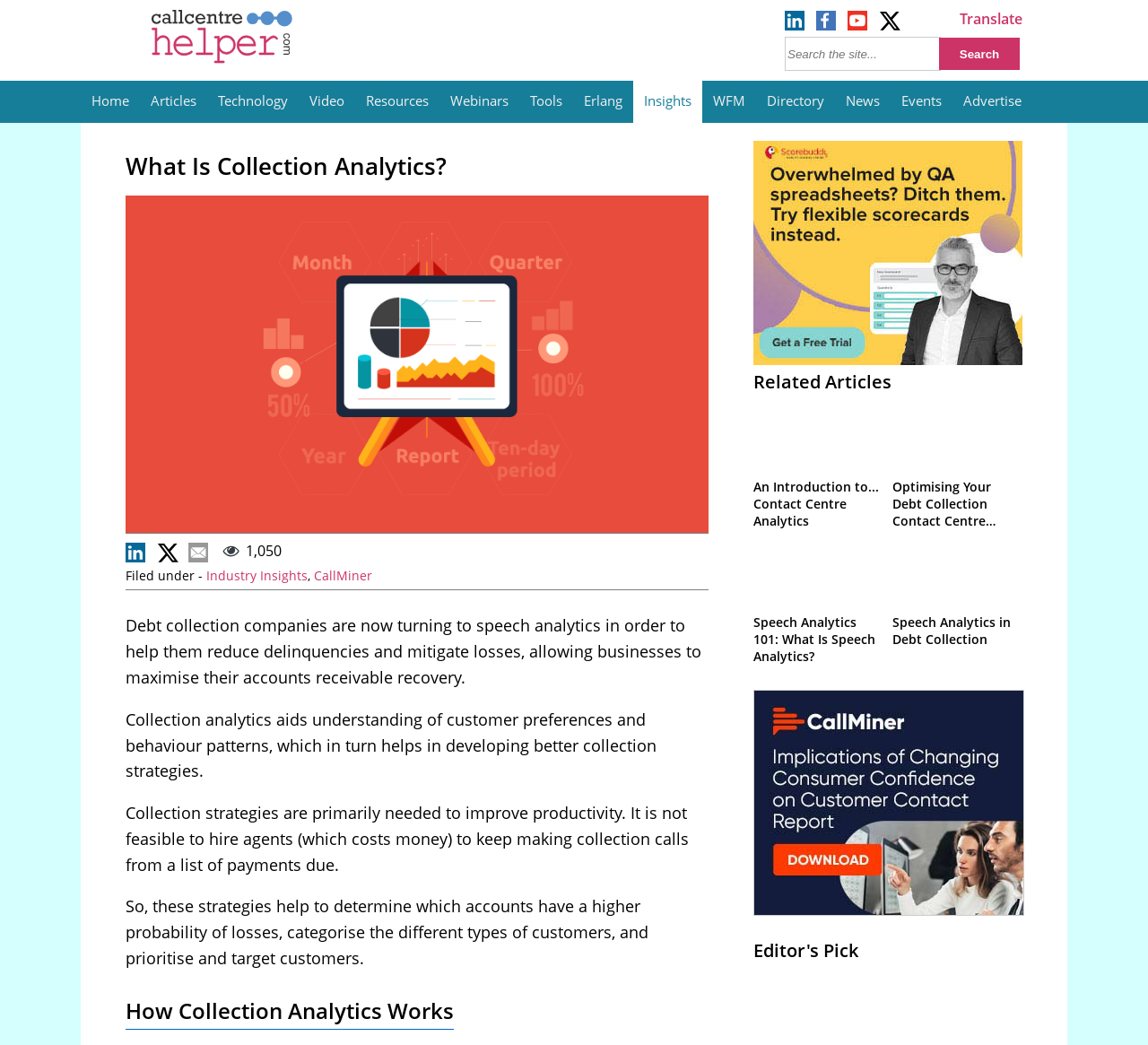How many related articles are listed on the webpage?
Based on the image, respond with a single word or phrase.

5